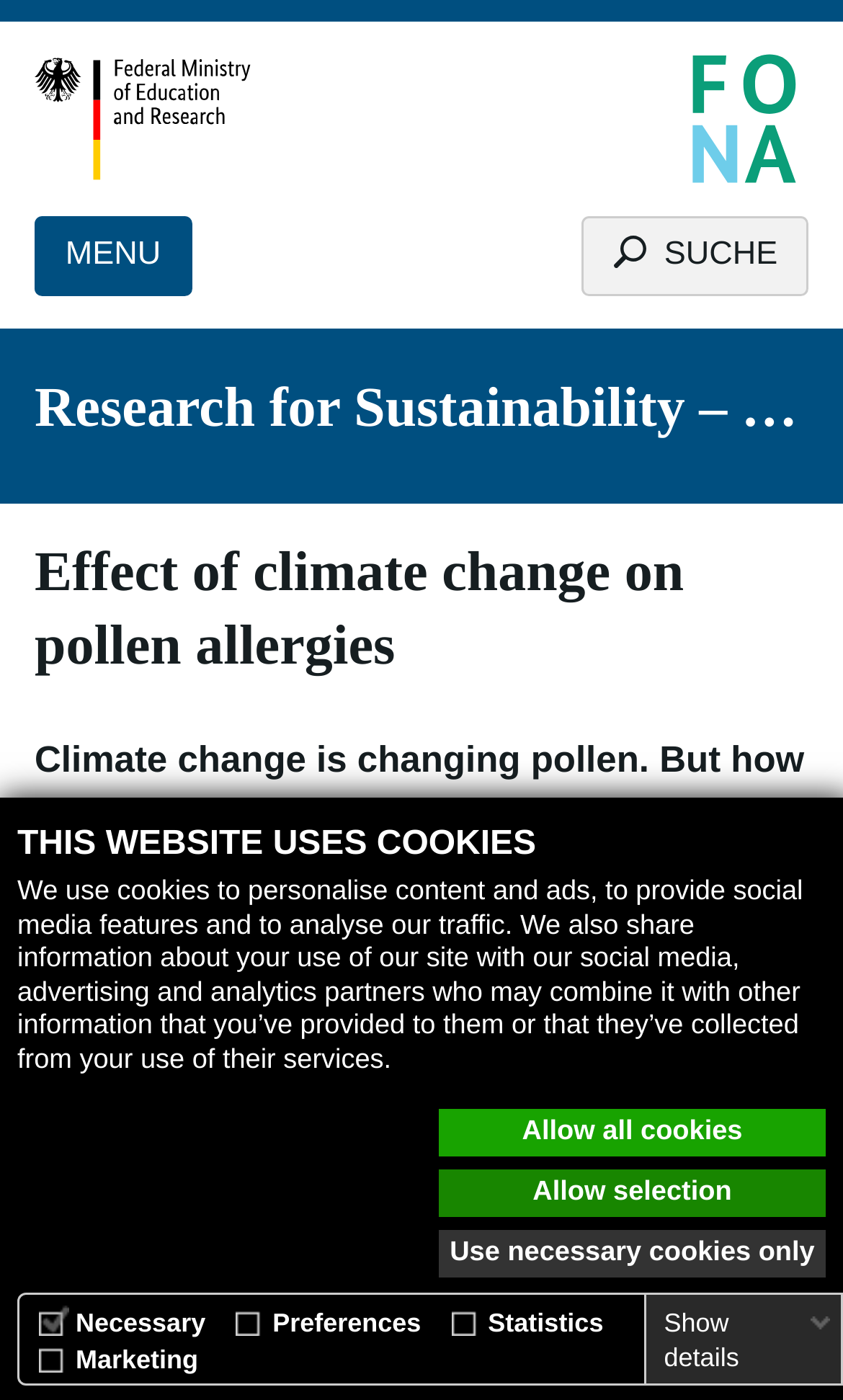Find the bounding box of the UI element described as: "Suche". The bounding box coordinates should be given as four float values between 0 and 1, i.e., [left, top, right, bottom].

[0.691, 0.154, 0.959, 0.211]